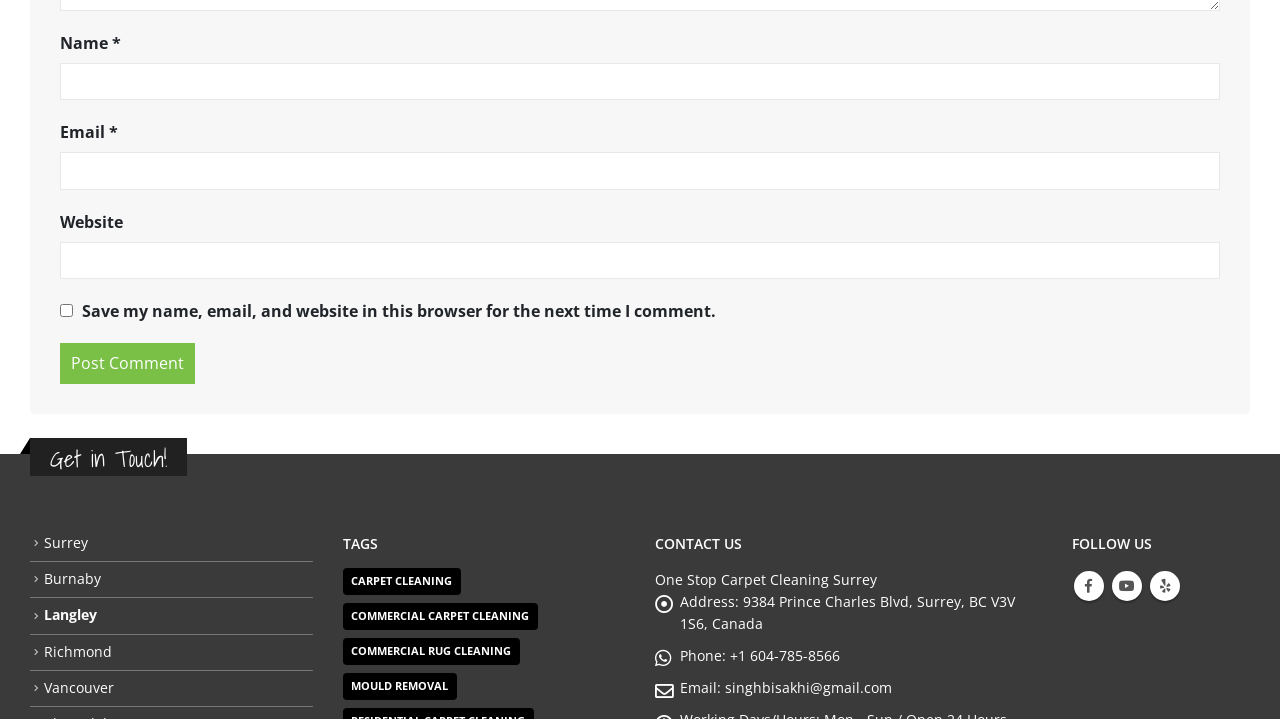What is the purpose of the checkbox?
Give a single word or phrase answer based on the content of the image.

Save my name, email, and website